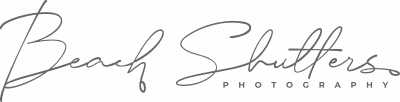What is the focus of the photography brand?
Look at the image and respond with a one-word or short phrase answer.

Capturing coastal moments